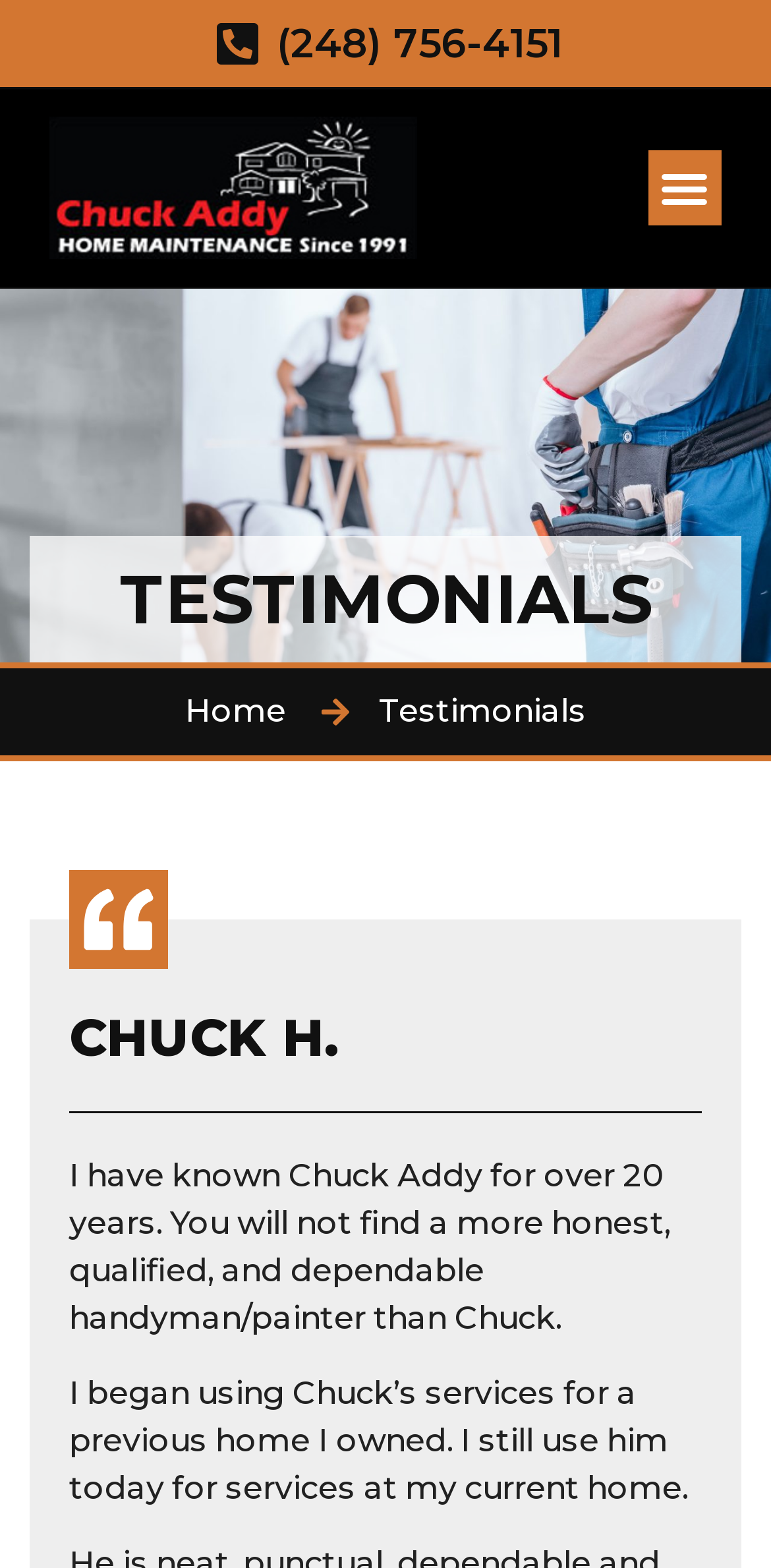Using the description "(248) 756-4151", predict the bounding box of the relevant HTML element.

[0.018, 0.009, 0.982, 0.047]